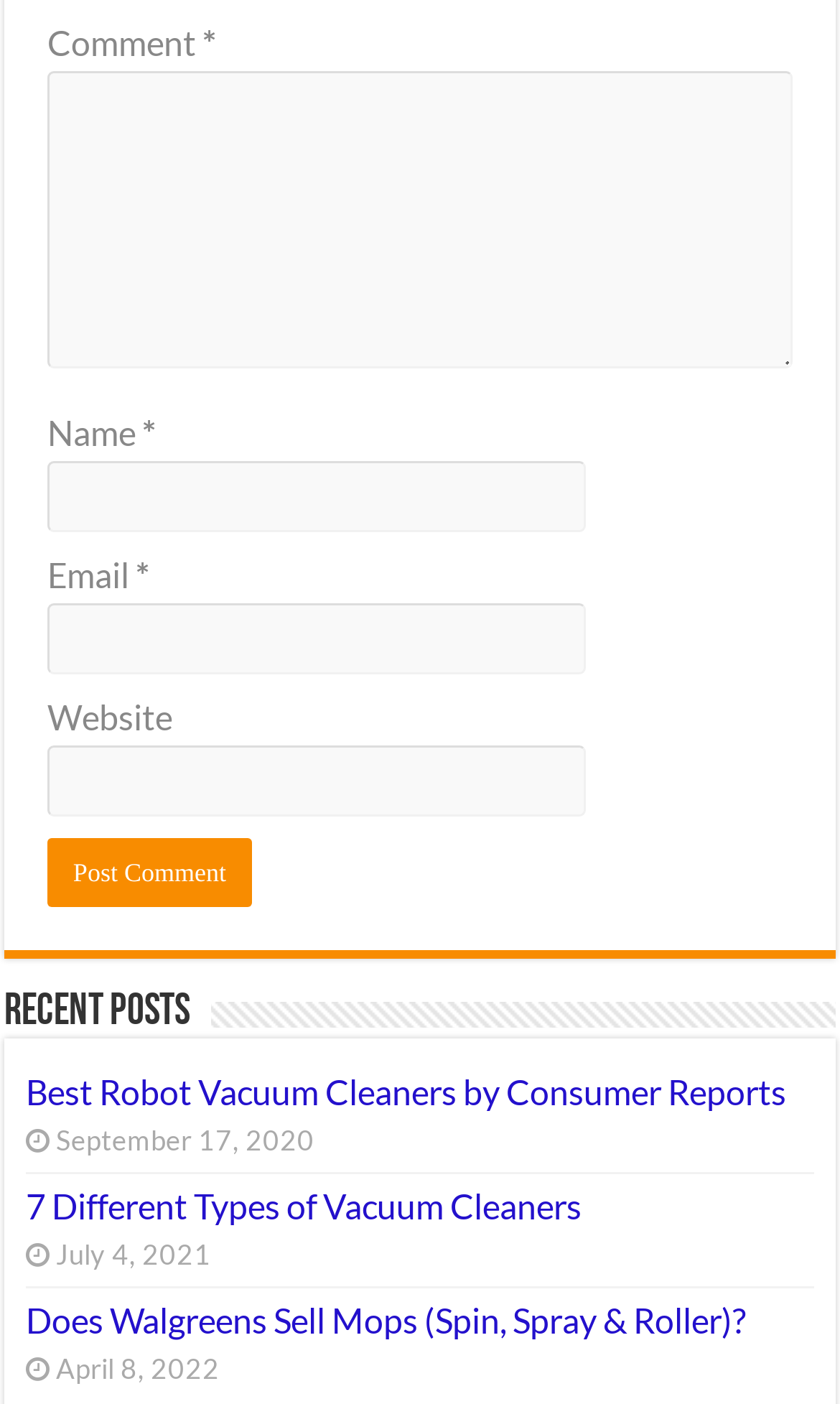How many comment fields are there?
Please use the visual content to give a single word or phrase answer.

4